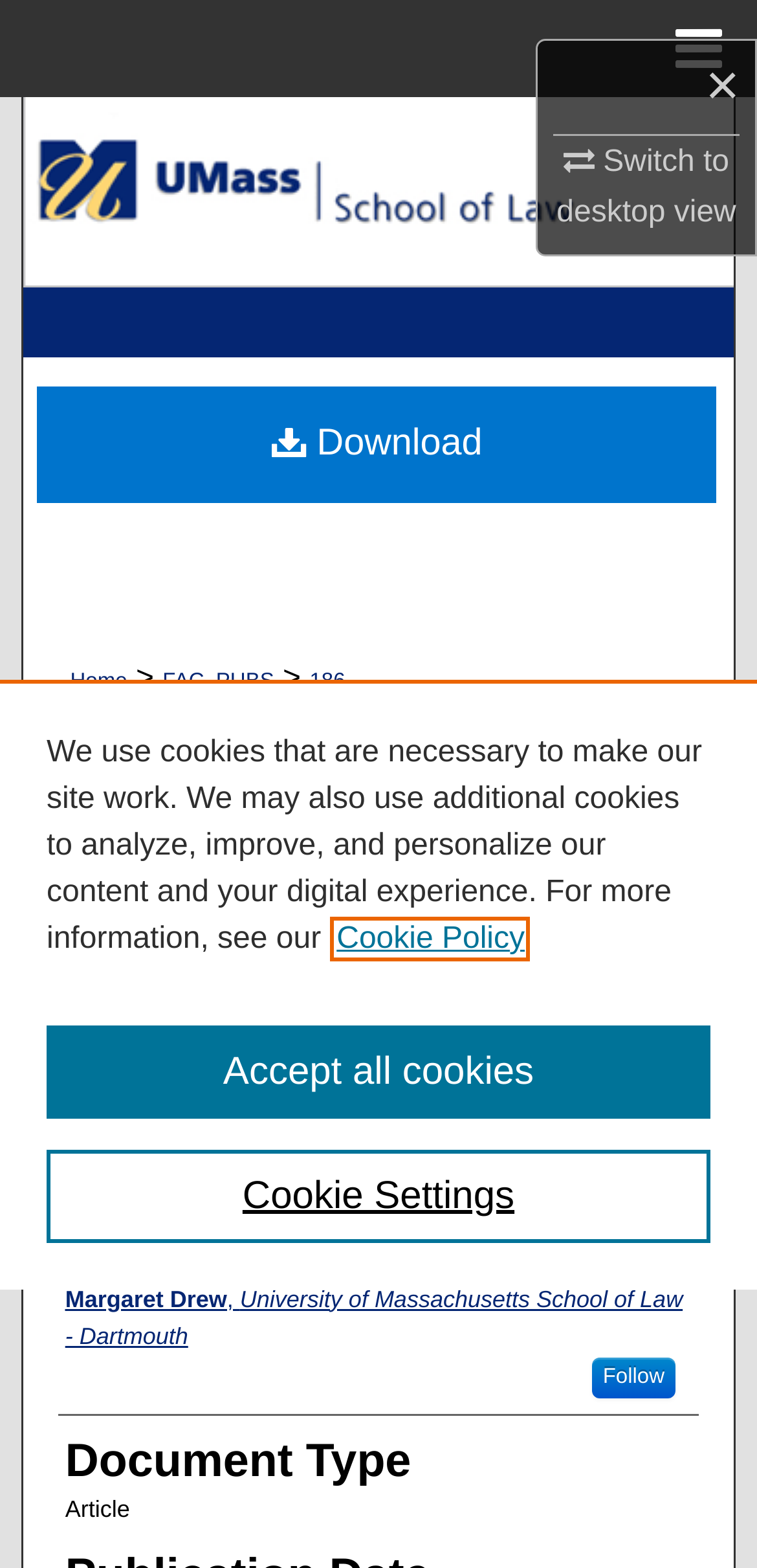Given the webpage screenshot, identify the bounding box of the UI element that matches this description: "Switch to desktopmobile view".

[0.735, 0.088, 0.972, 0.147]